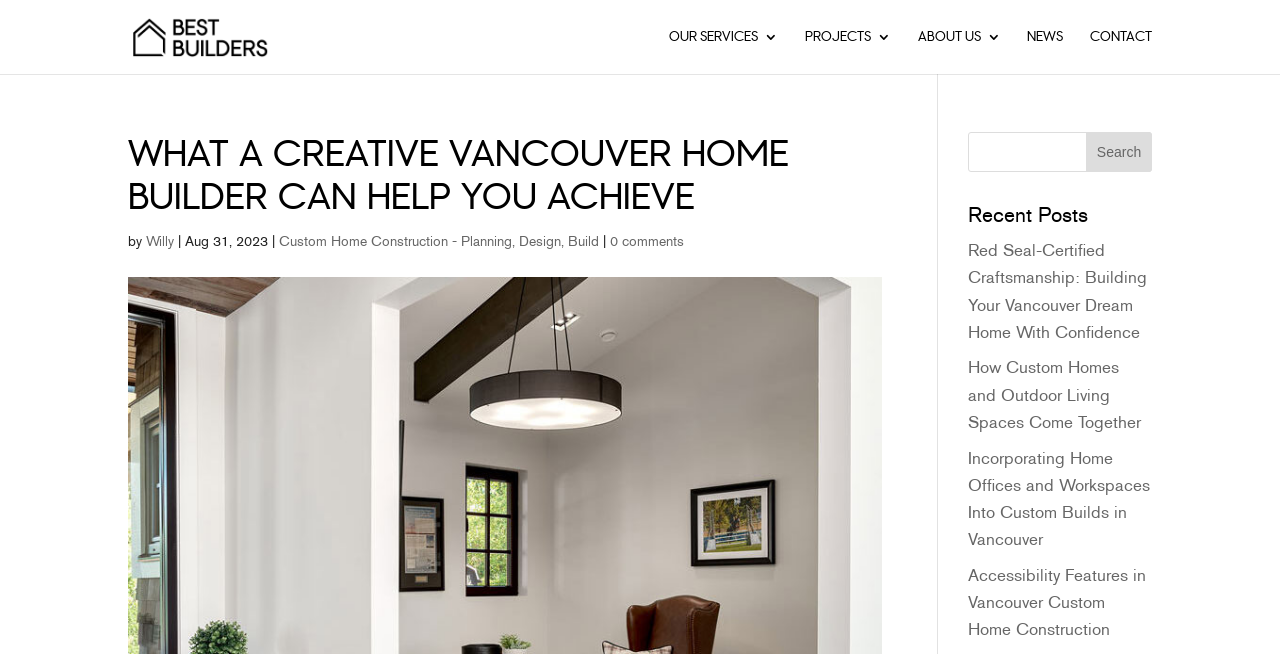Locate and generate the text content of the webpage's heading.

WHAT A CREATIVE VANCOUVER HOME BUILDER CAN HELP YOU ACHIEVE